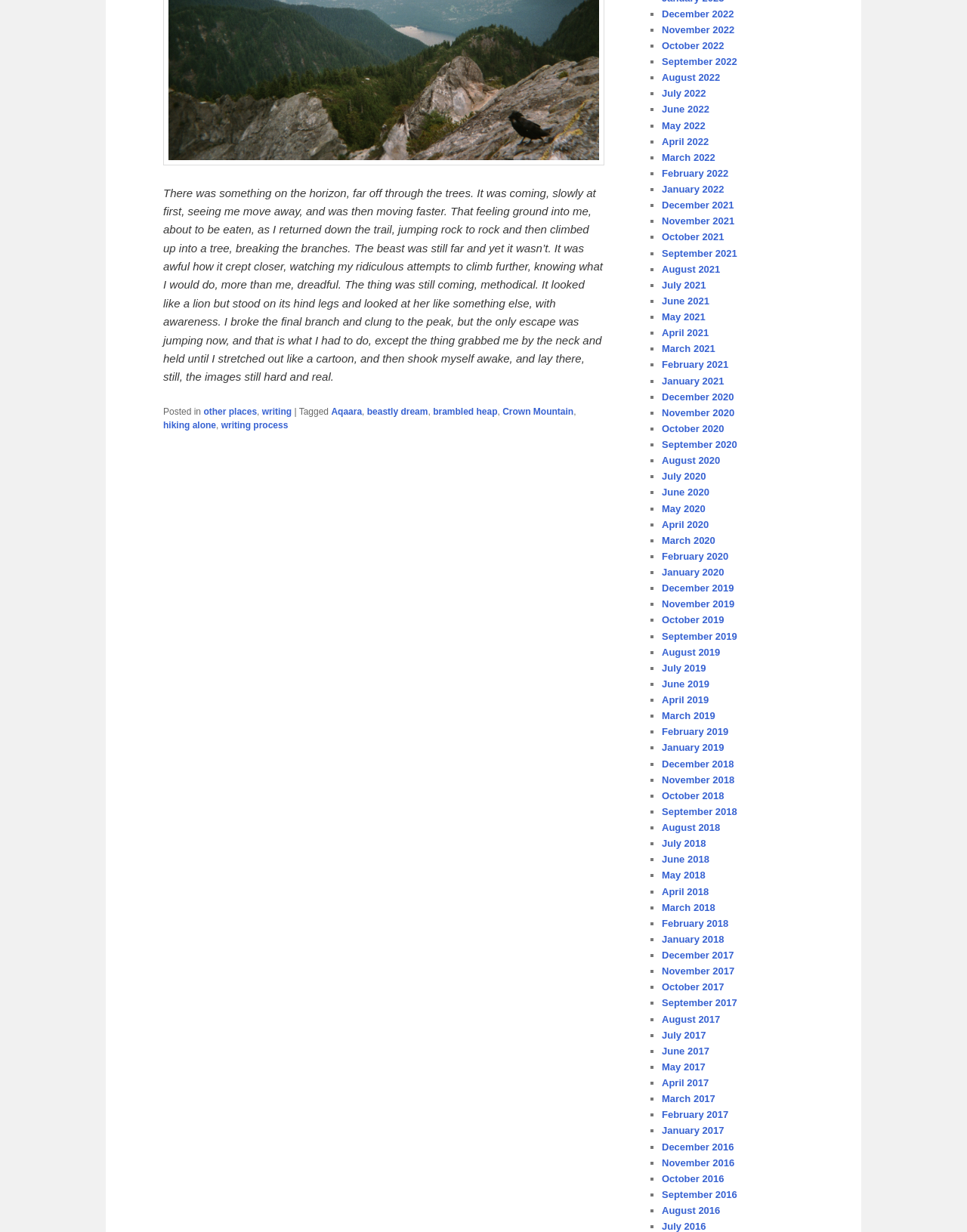Specify the bounding box coordinates of the region I need to click to perform the following instruction: "Read the post tagged 'Aqaara'". The coordinates must be four float numbers in the range of 0 to 1, i.e., [left, top, right, bottom].

[0.342, 0.33, 0.374, 0.339]